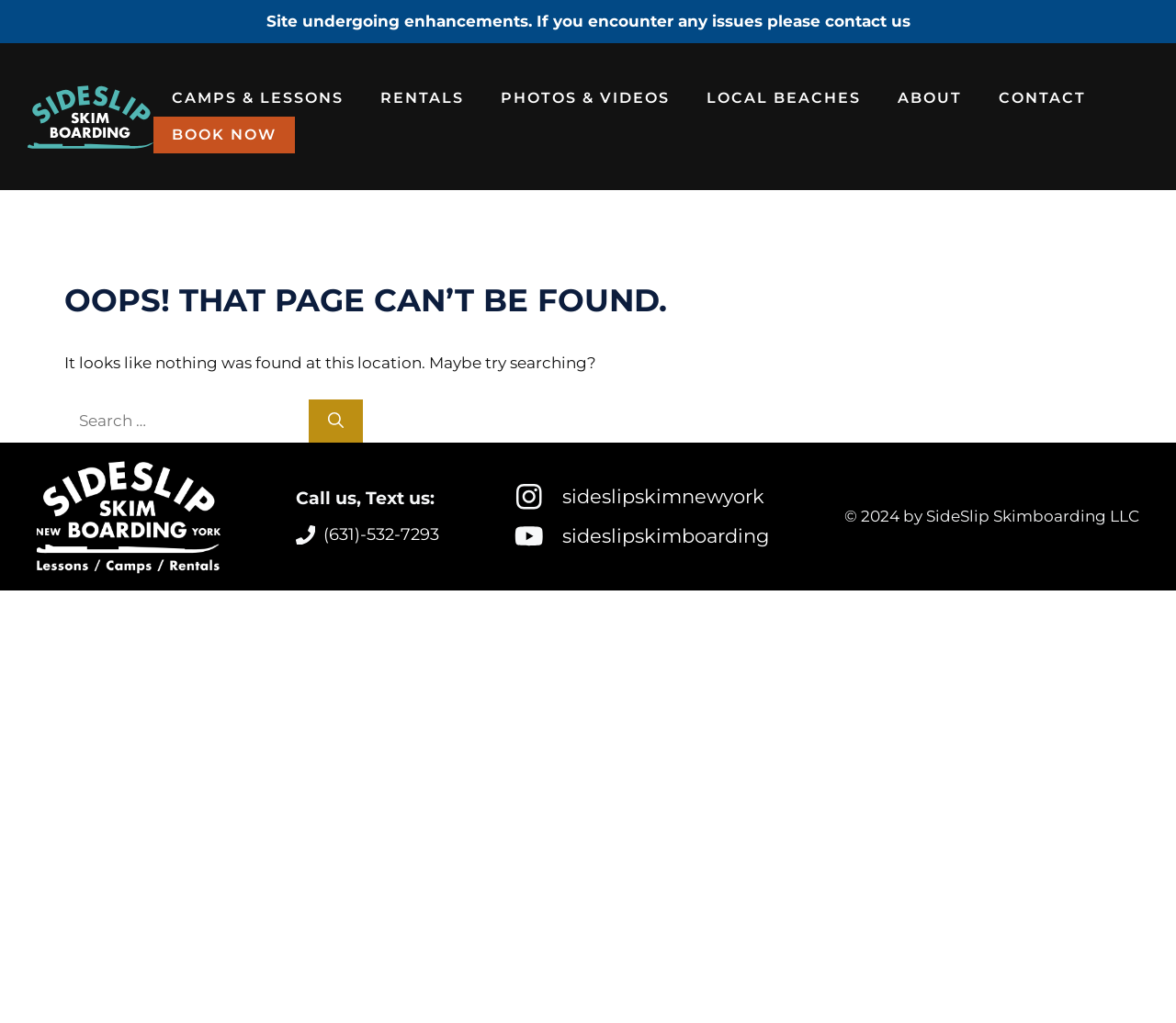Identify the webpage's primary heading and generate its text.

OOPS! THAT PAGE CAN’T BE FOUND.